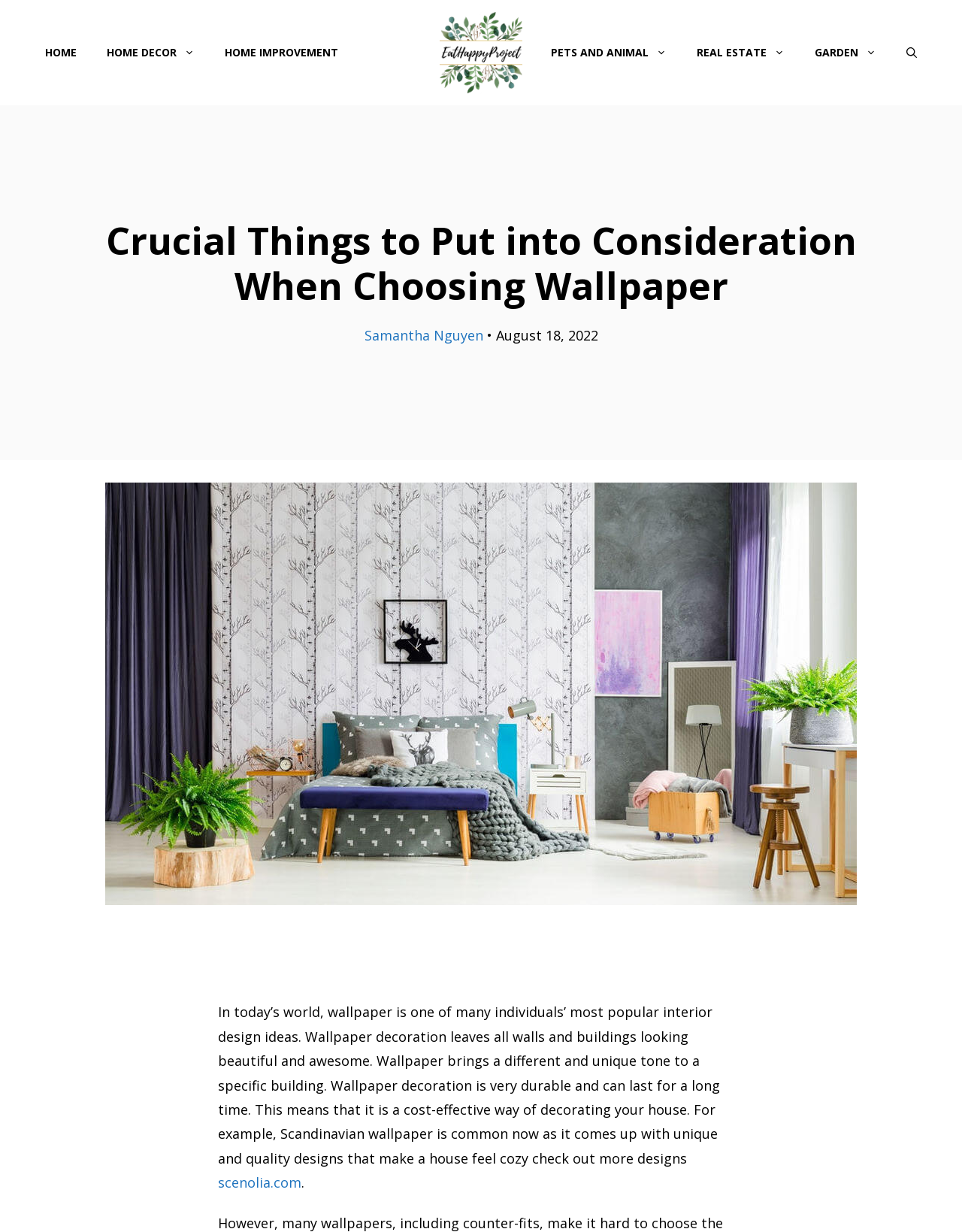Answer with a single word or phrase: 
What type of wallpaper is mentioned in the article?

Scandinavian